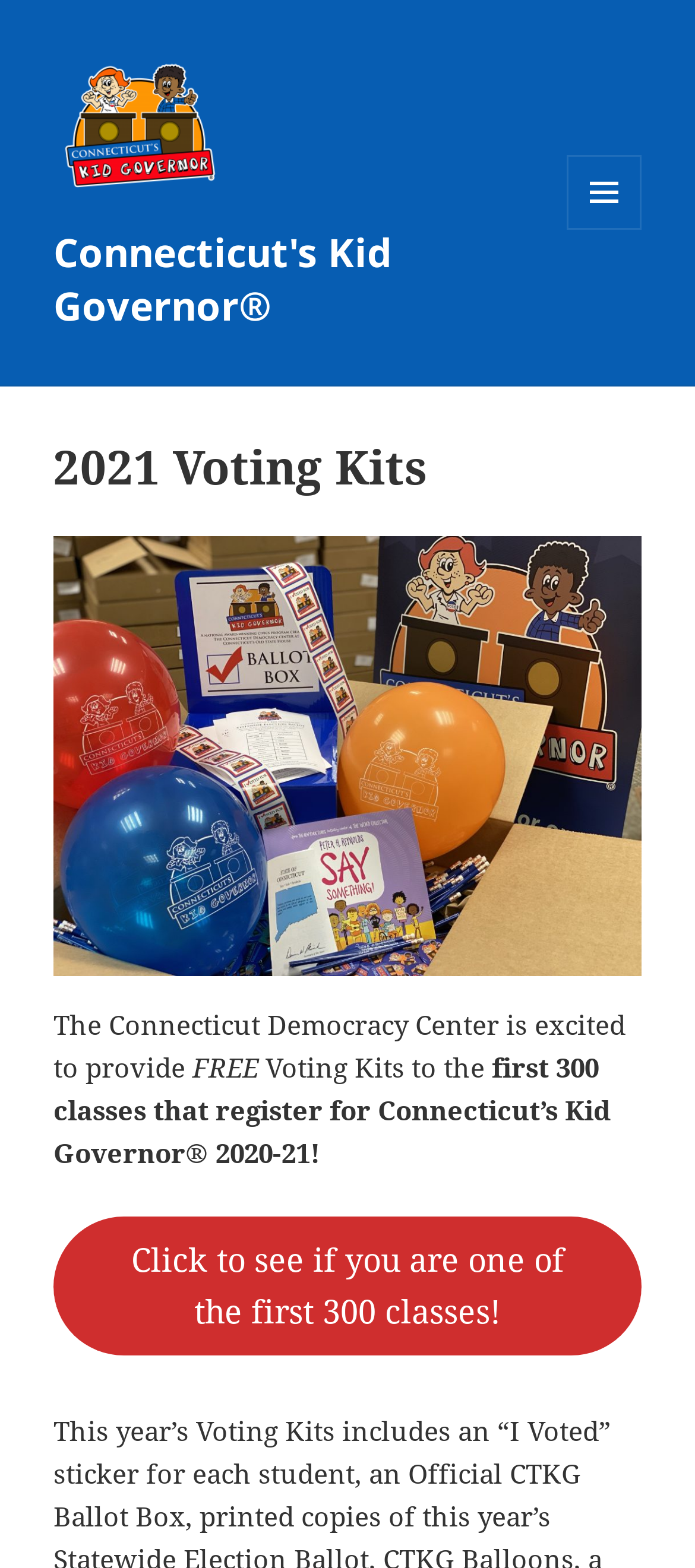What is the action required to check eligibility for free voting kits?
Analyze the image and deliver a detailed answer to the question.

The text on the webpage states 'Click to see if you are one of the first 300 classes!' which indicates that the action required to check eligibility for free voting kits is to click the provided link.